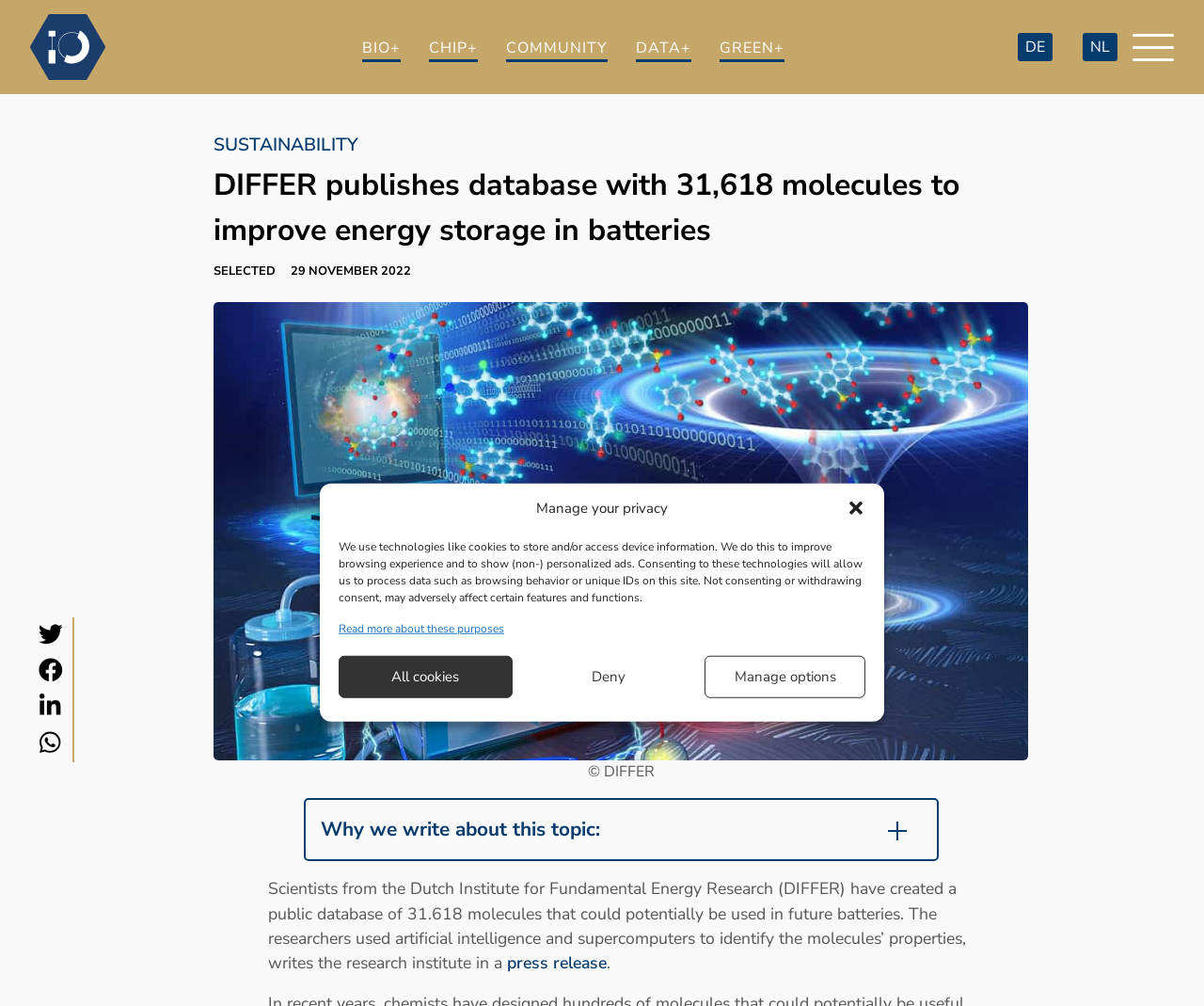Find the bounding box coordinates for the UI element whose description is: "Manage options". The coordinates should be four float numbers between 0 and 1, in the format [left, top, right, bottom].

[0.585, 0.651, 0.719, 0.693]